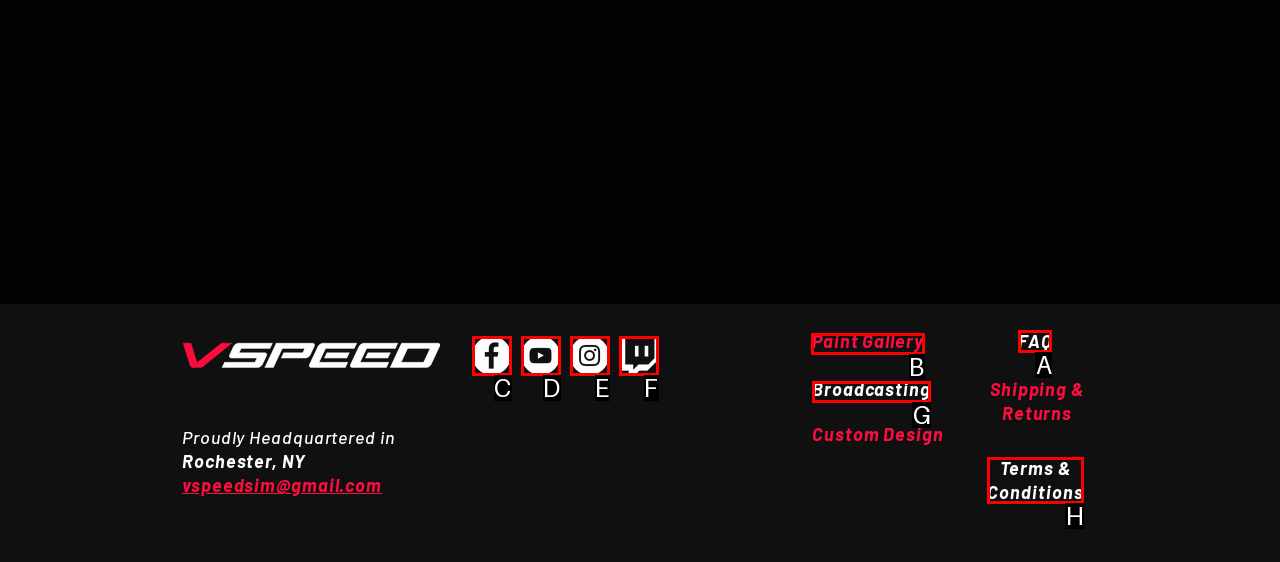Identify the HTML element to click to fulfill this task: Click on the 'Stocks Resume Drop After Choppy Week; Boeing Falls: Markets Wrap' link
Answer with the letter from the given choices.

None